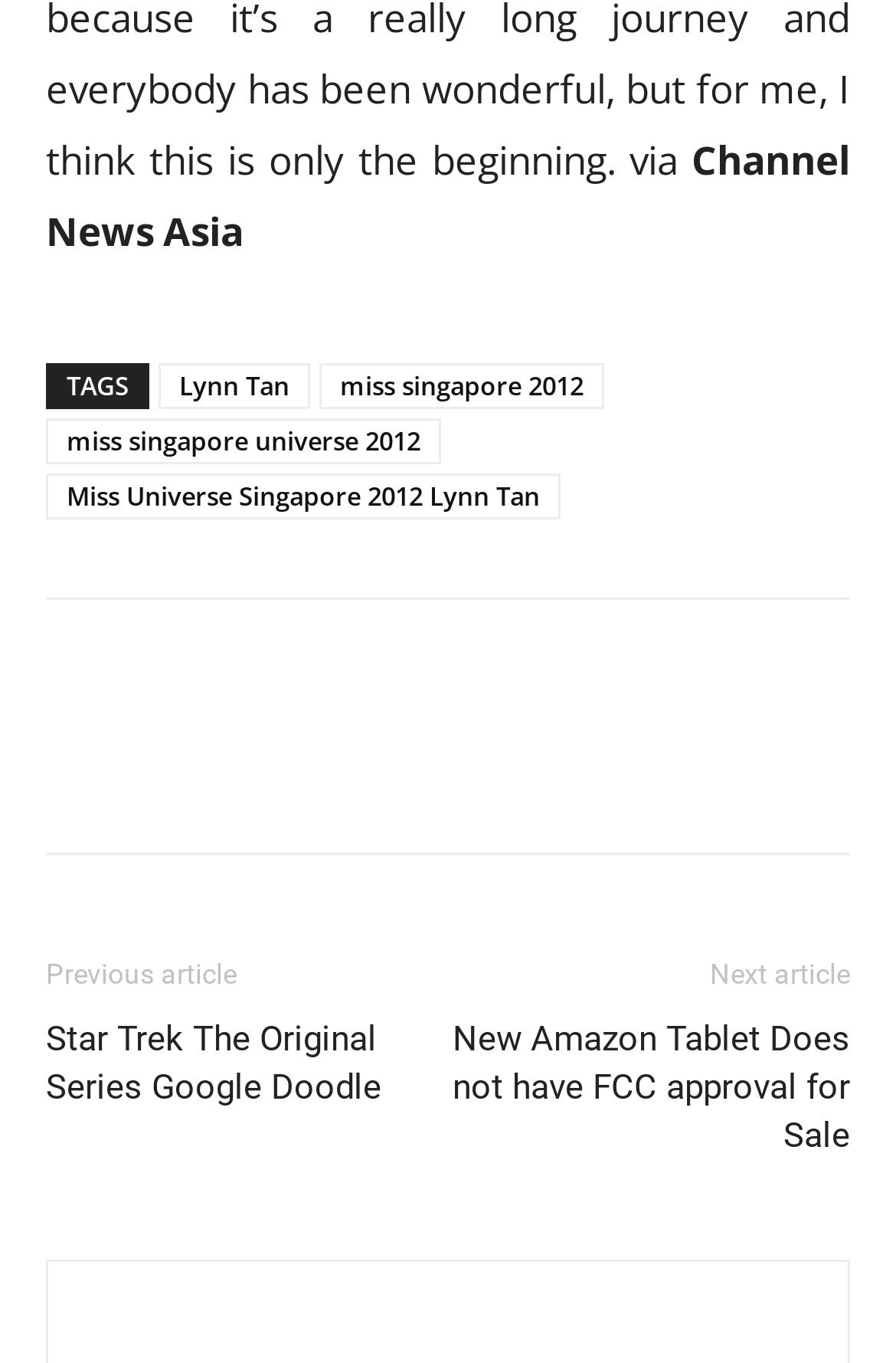Locate the bounding box of the UI element described in the following text: "Facebook".

[0.051, 0.523, 0.154, 0.59]